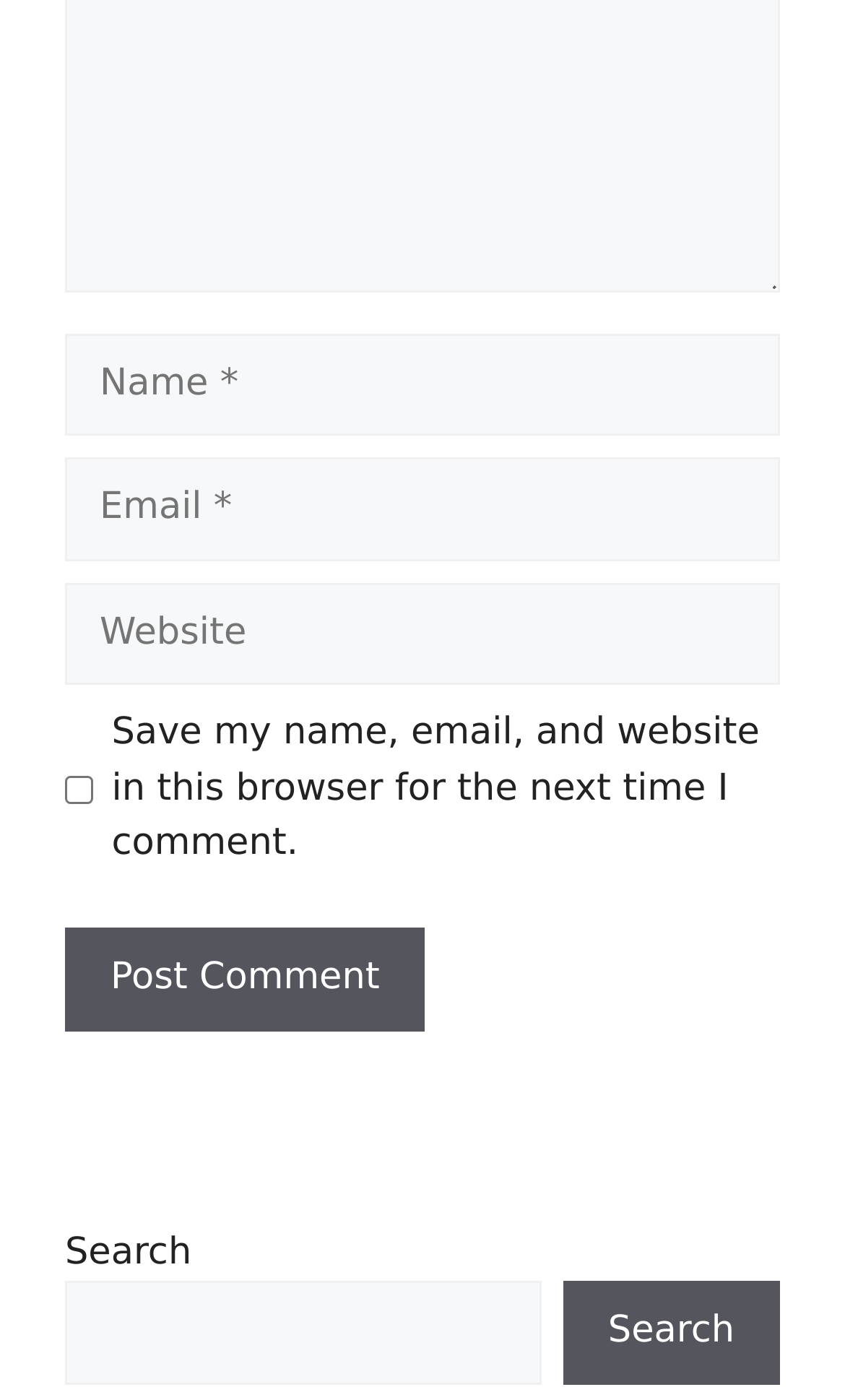Provide a short answer using a single word or phrase for the following question: 
What is the purpose of the textboxes?

Input name, email, and website